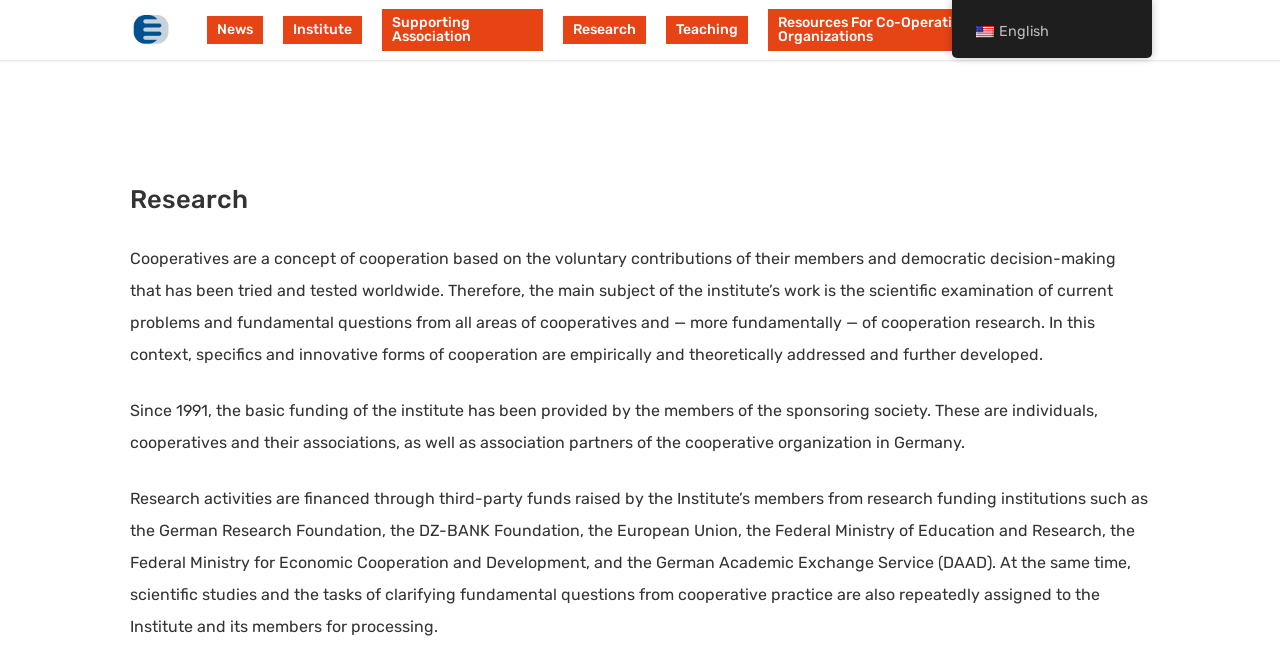Can you identify the bounding box coordinates of the clickable region needed to carry out this instruction: 'search for something'? The coordinates should be four float numbers within the range of 0 to 1, stated as [left, top, right, bottom].

[0.161, 0.229, 0.839, 0.359]